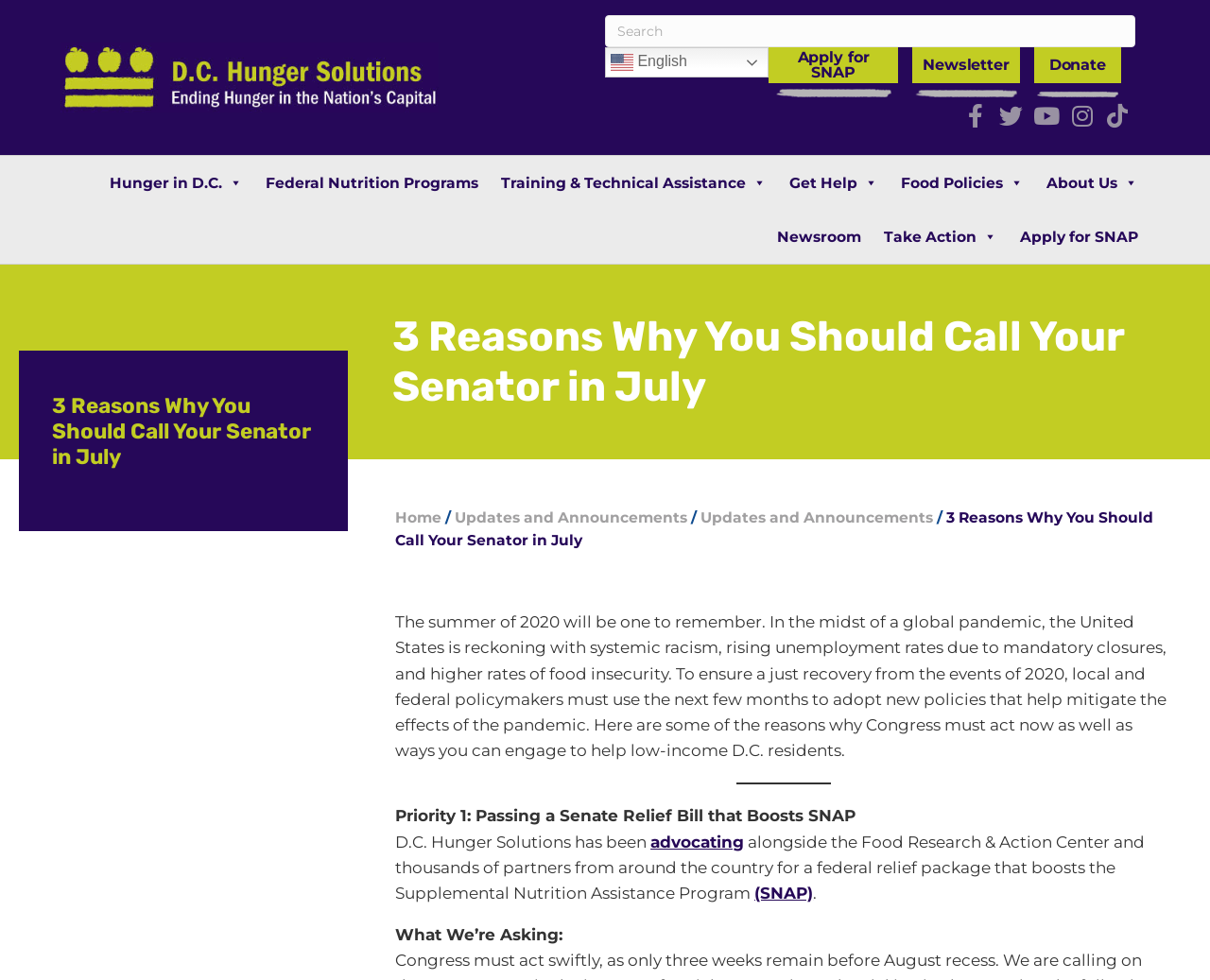Please identify the bounding box coordinates of where to click in order to follow the instruction: "Search for something".

[0.5, 0.015, 0.938, 0.048]